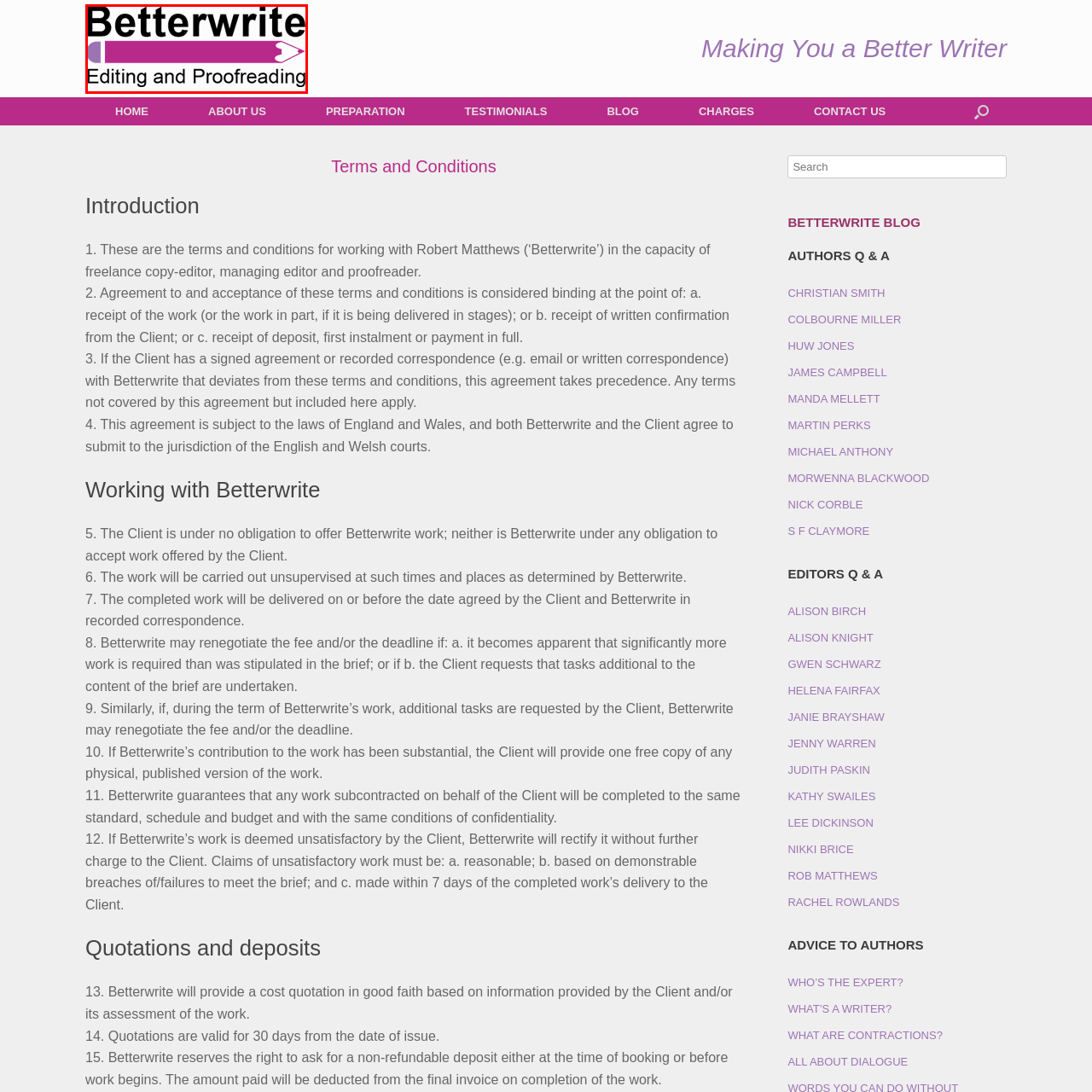What is the focus of the company according to the logo?
Examine the image enclosed within the red bounding box and provide a comprehensive answer relying on the visual details presented in the image.

The phrase 'Editing and Proofreading' is presented below the company name, reinforcing the company's focus on enhancing written content, which suggests that the company specializes in improving writing quality.